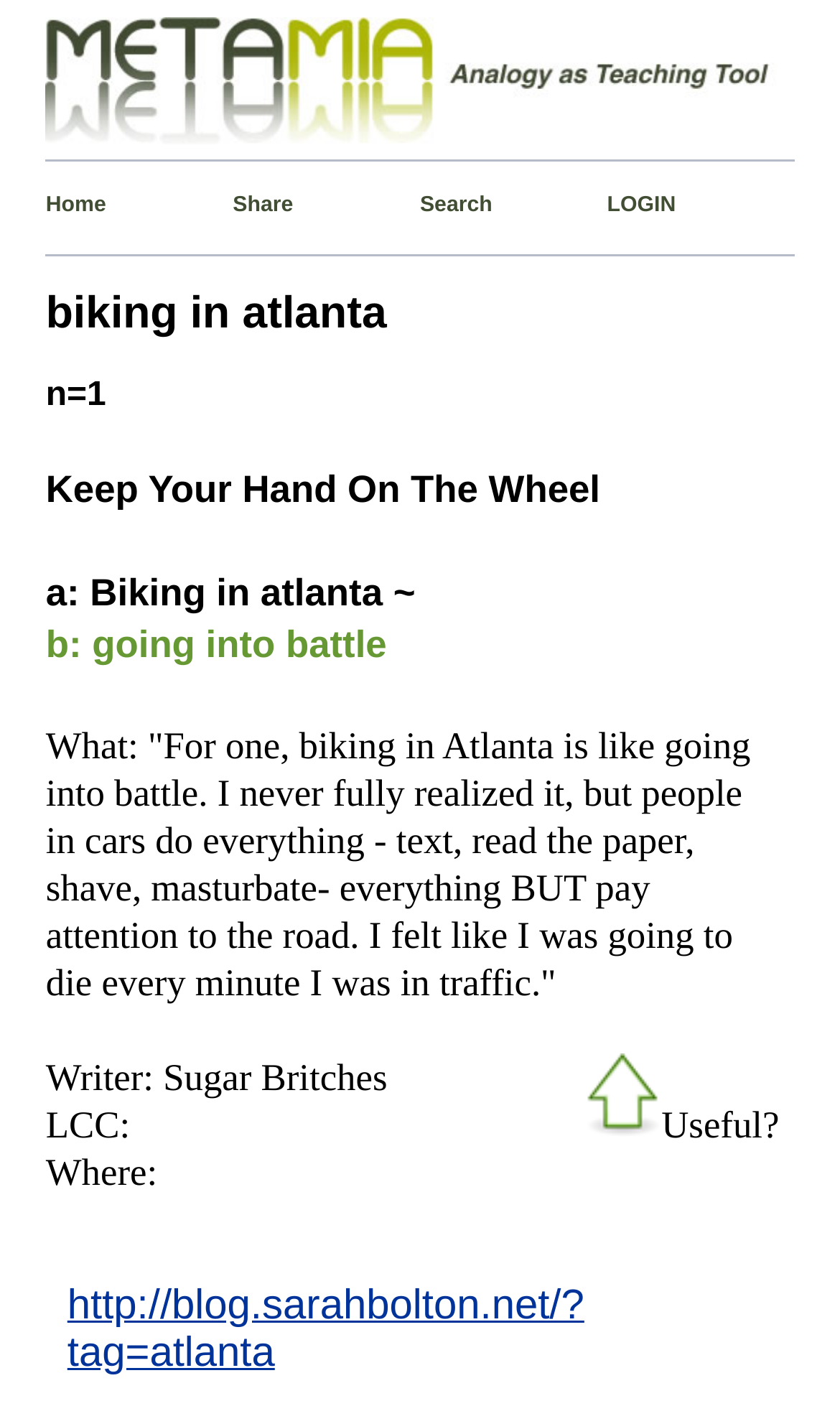What is the writer's name?
Kindly give a detailed and elaborate answer to the question.

The writer's name is mentioned at the bottom of the webpage, next to the 'Writer:' label, as 'Sugar Britches'.